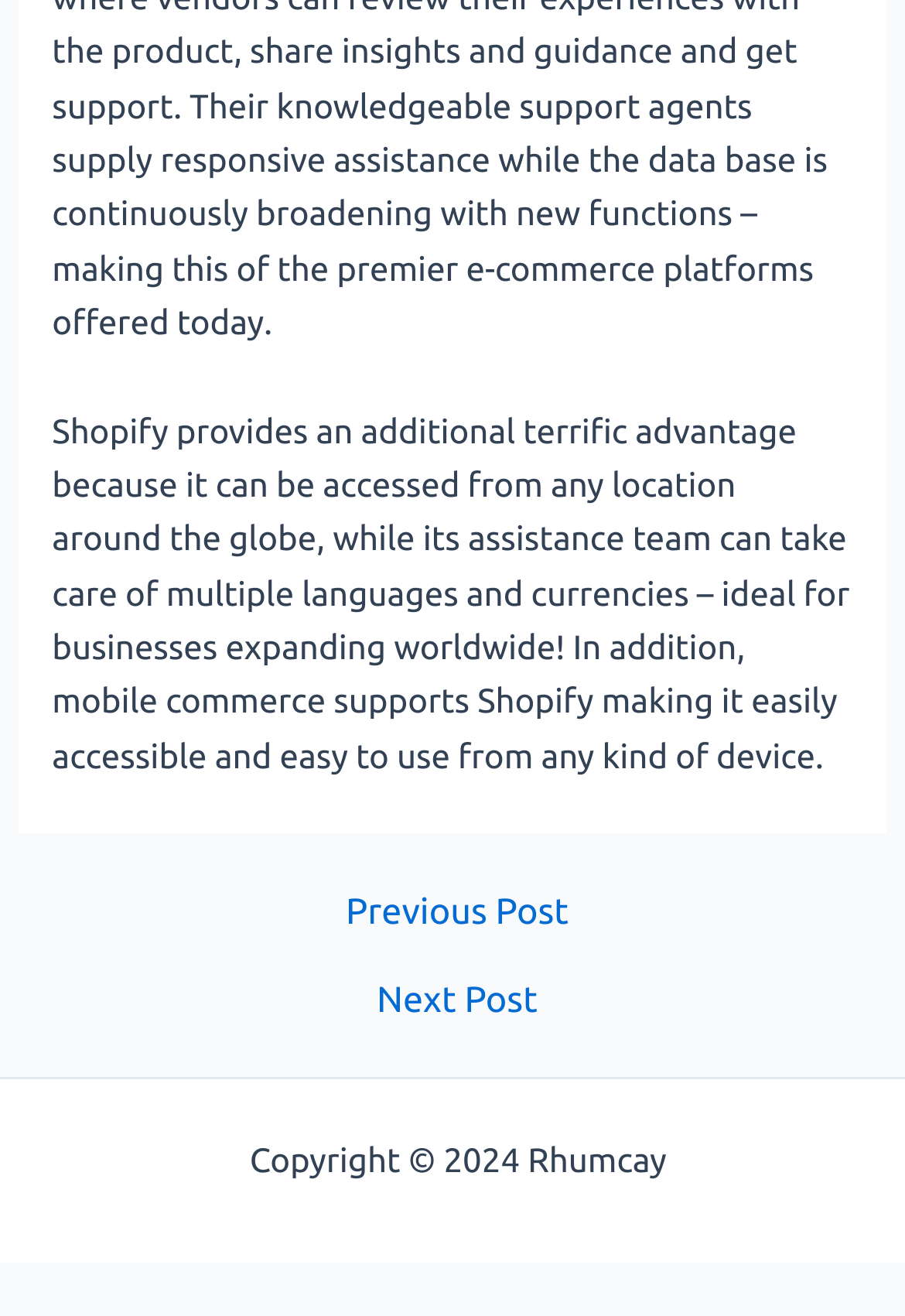What is the purpose of the 'Previous Post' and 'Next Post' links?
Look at the screenshot and provide an in-depth answer.

The purpose of the 'Previous Post' and 'Next Post' links is for post navigation, which can be inferred from the StaticText element with the text 'Post navigation' above these links.